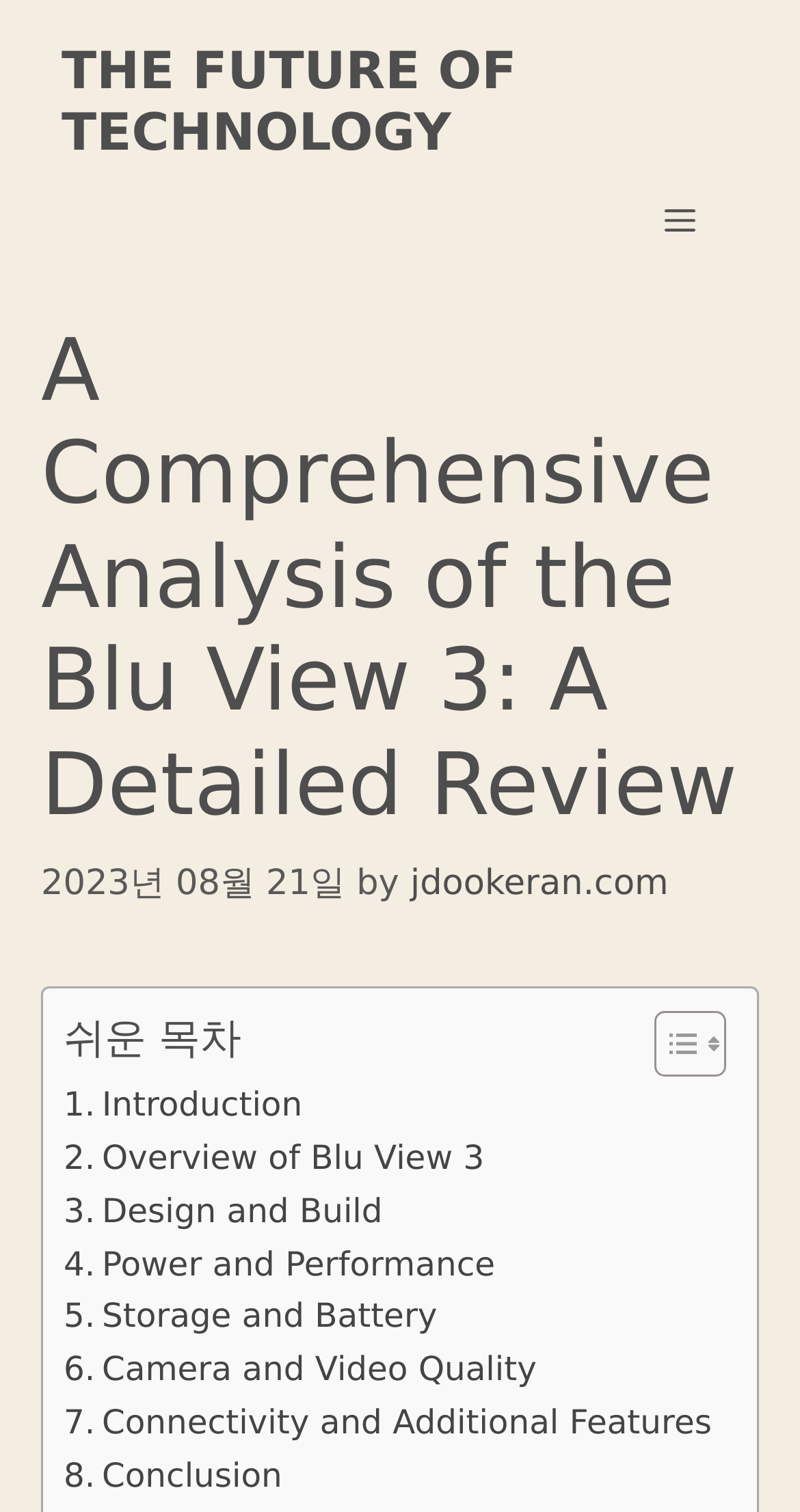What is the purpose of the button in the navigation?
Please provide a single word or phrase answer based on the image.

Menu